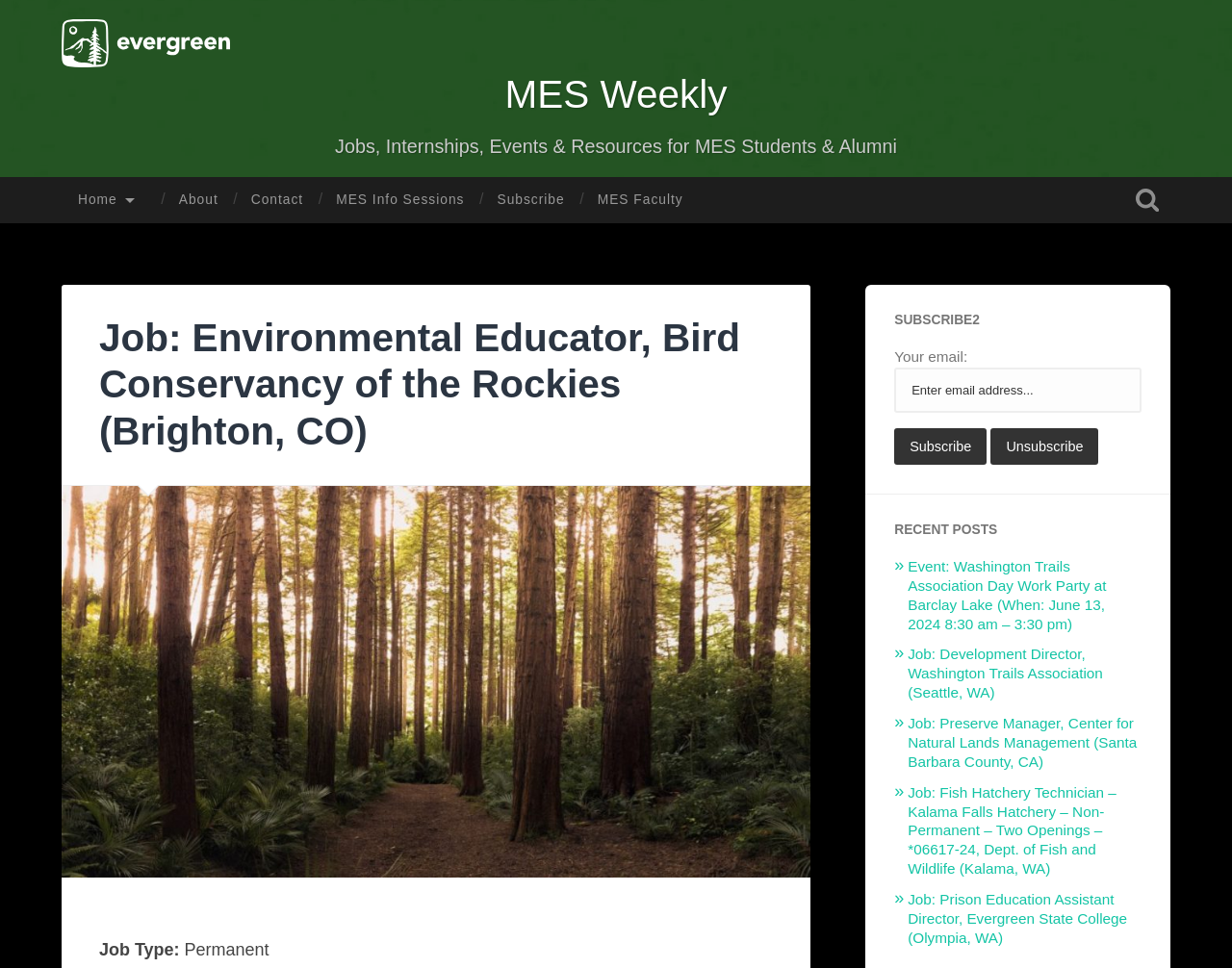Locate the bounding box of the user interface element based on this description: "MES Info Sessions".

[0.26, 0.183, 0.39, 0.23]